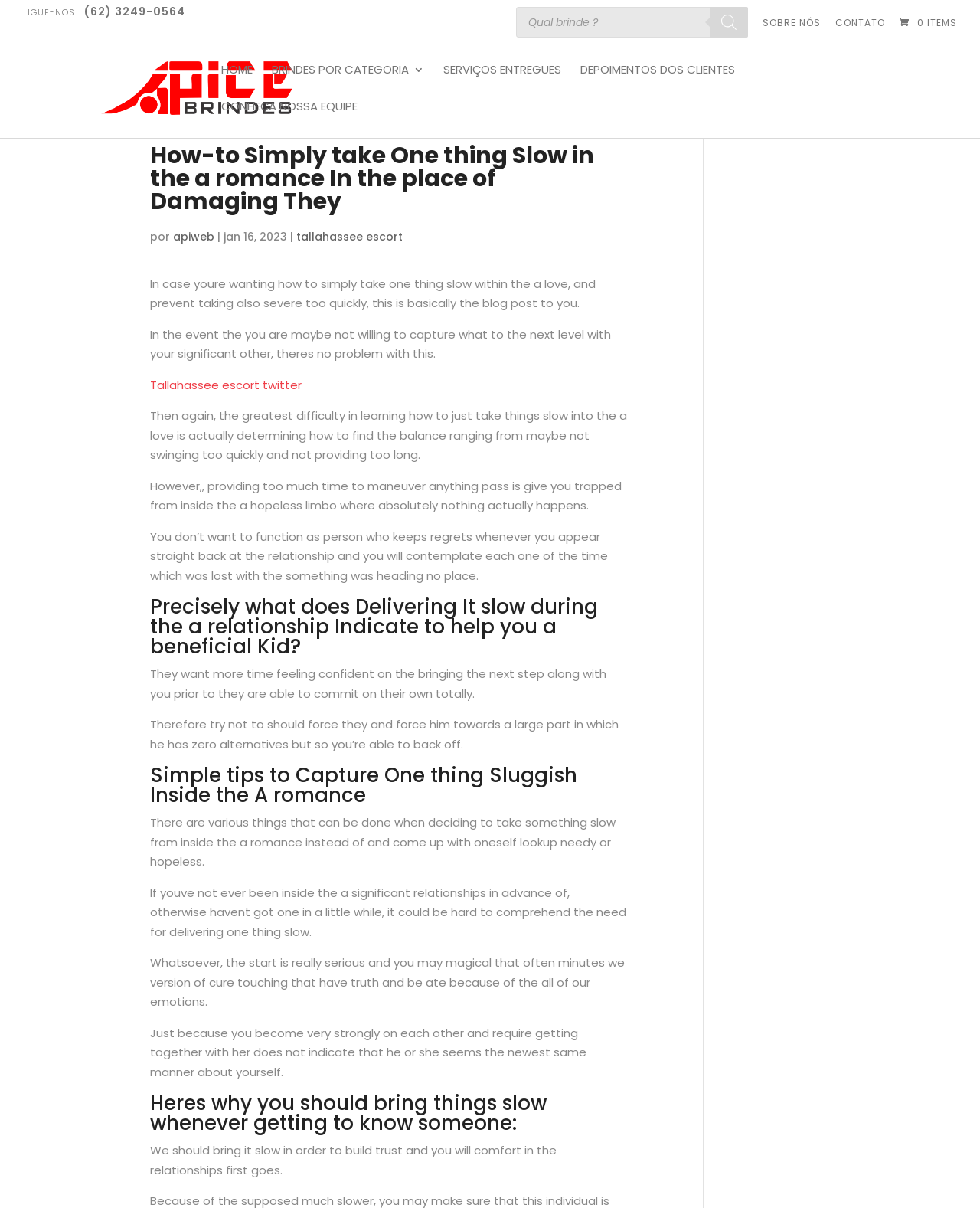Using the element description provided, determine the bounding box coordinates in the format (top-left x, top-left y, bottom-right x, bottom-right y). Ensure that all values are floating point numbers between 0 and 1. Element description: Depoimentos dos Clientes

[0.592, 0.052, 0.75, 0.083]